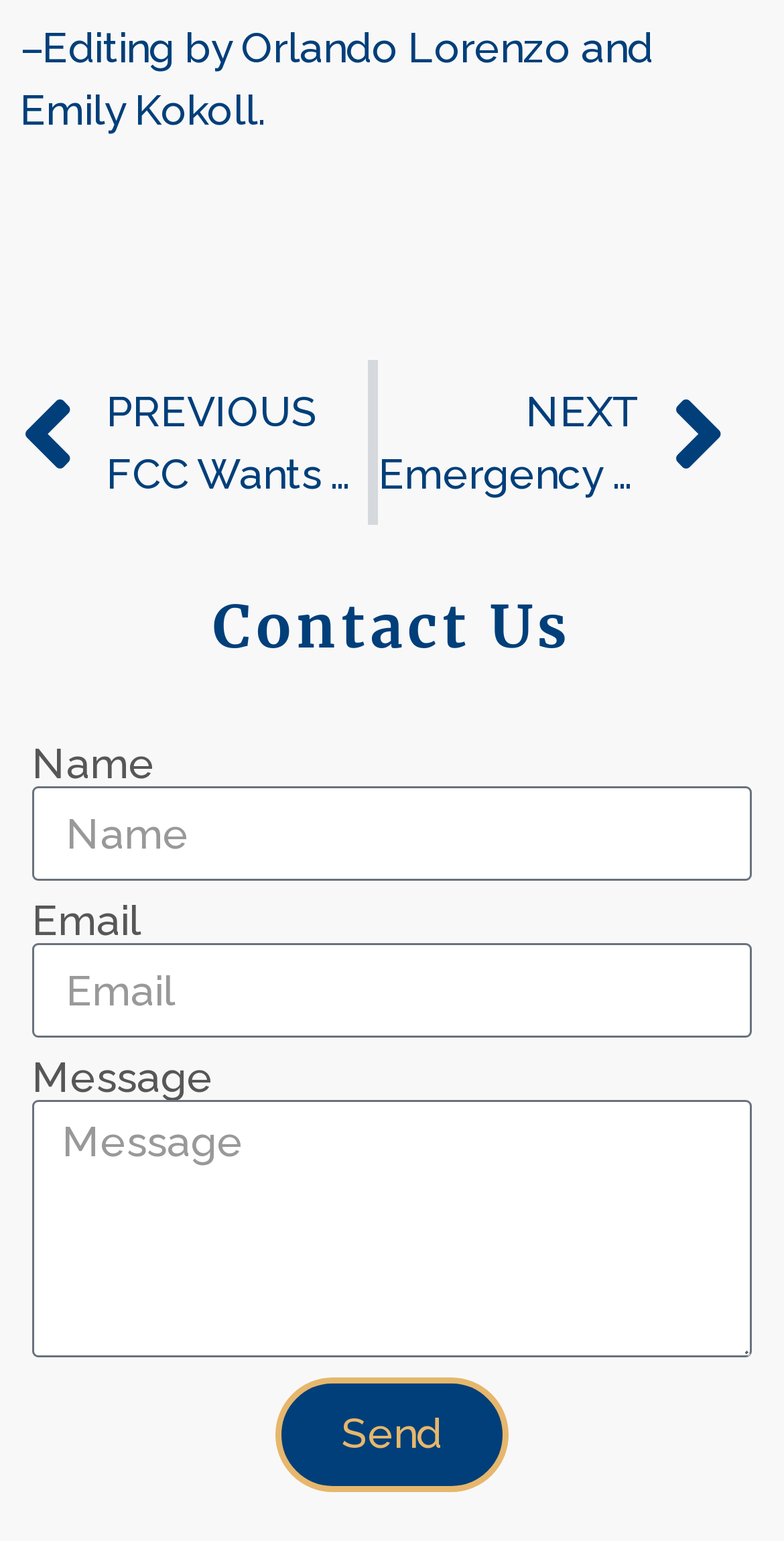Refer to the image and provide a thorough answer to this question:
Is the 'Email' field required?

The 'Email' field is marked as 'required: True', which means that users must input an email address in order to submit the form.